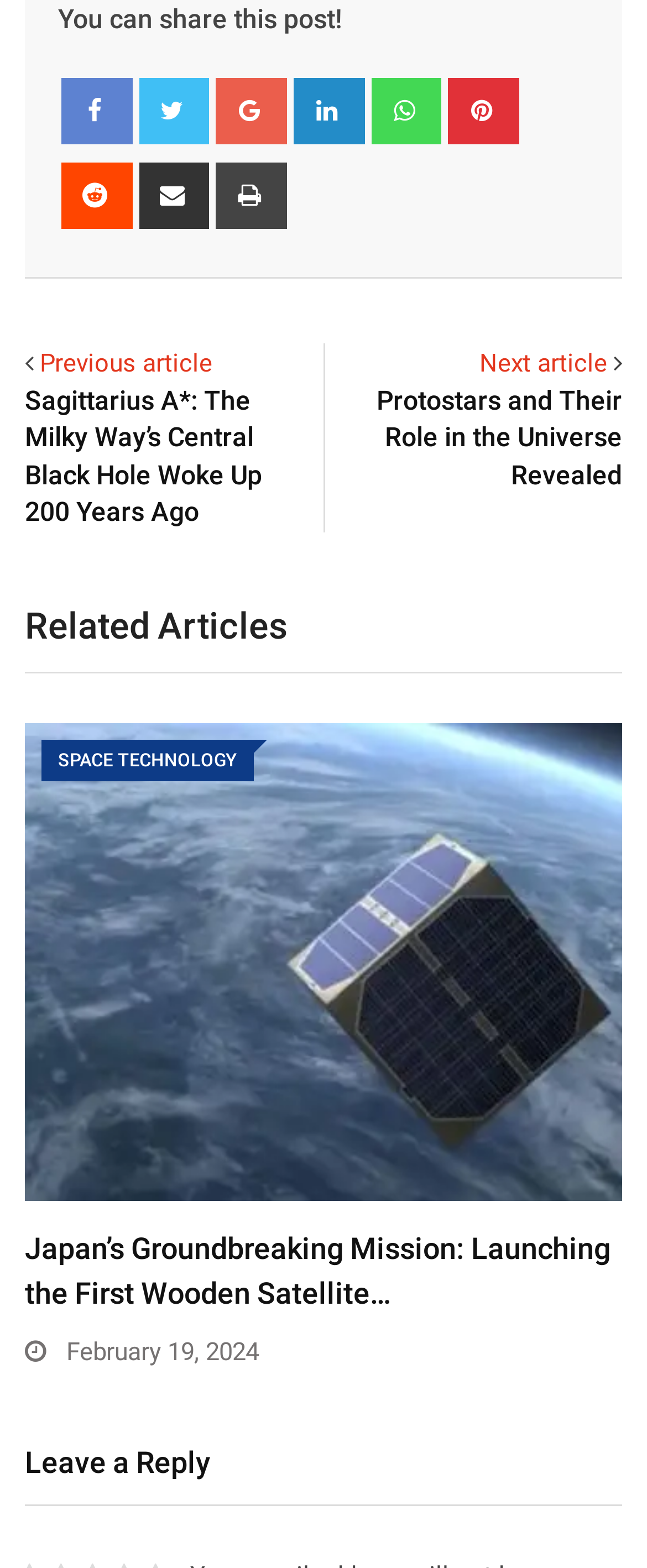How many articles are listed as related?
From the details in the image, provide a complete and detailed answer to the question.

I counted the number of related article links and headings, and found only one related article listed on the webpage.